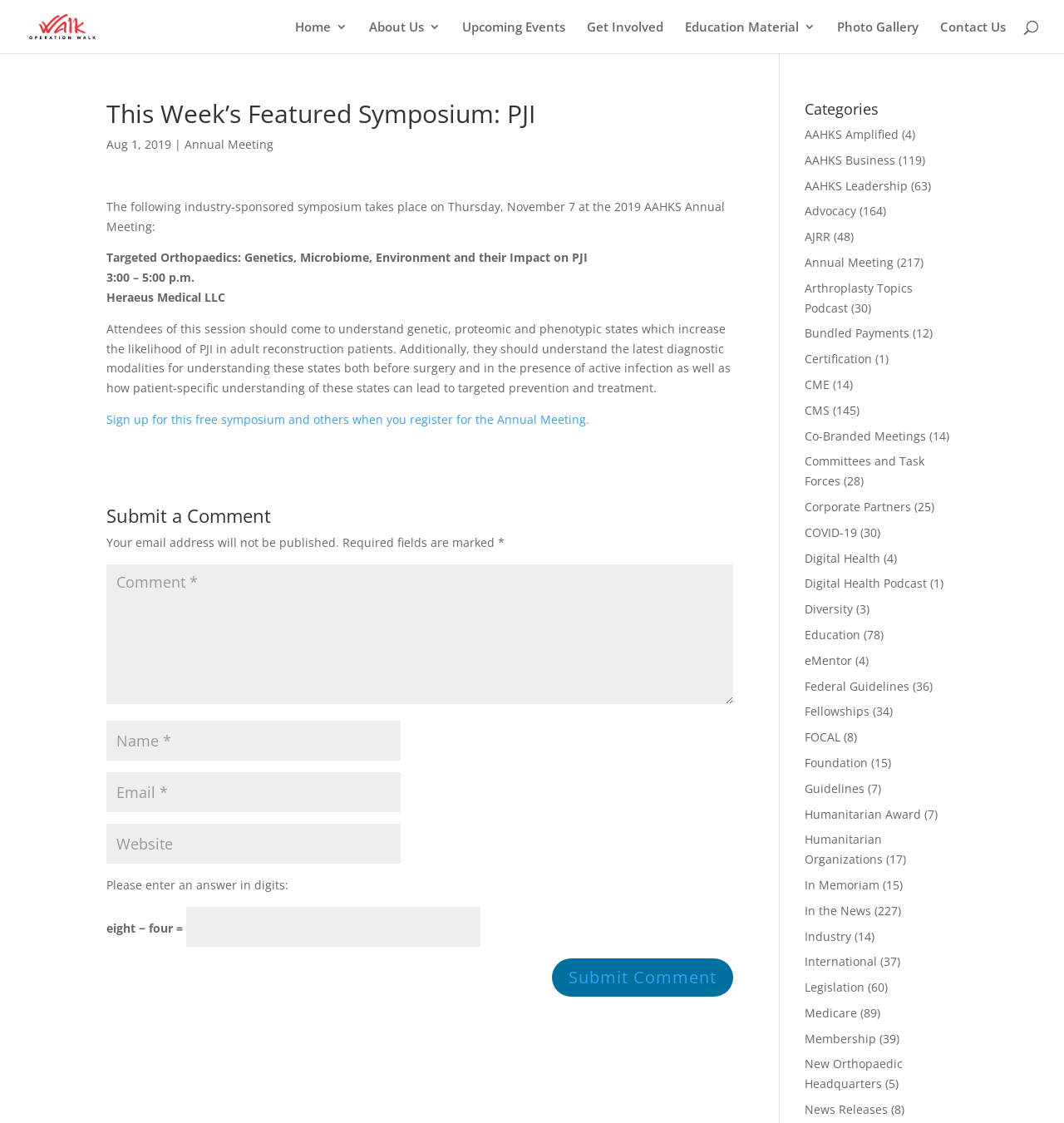What is the title of the featured symposium?
Based on the image, answer the question with a single word or brief phrase.

PJI